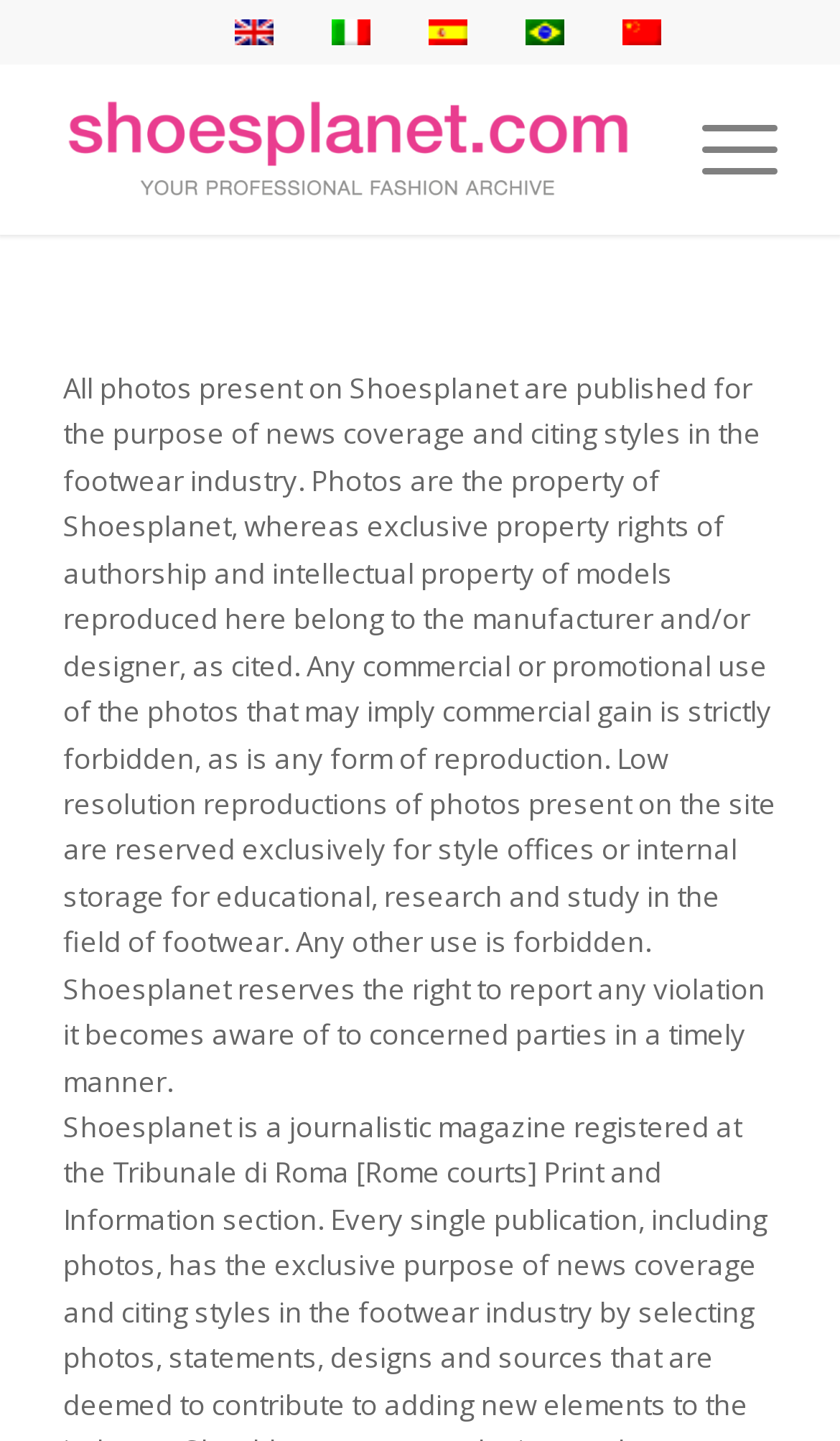By analyzing the image, answer the following question with a detailed response: What is the resolution of reproductions reserved for style offices or internal storage?

According to the static text on the webpage, low resolution reproductions of photos present on the site are reserved exclusively for style offices or internal storage for educational, research, and study in the field of footwear.